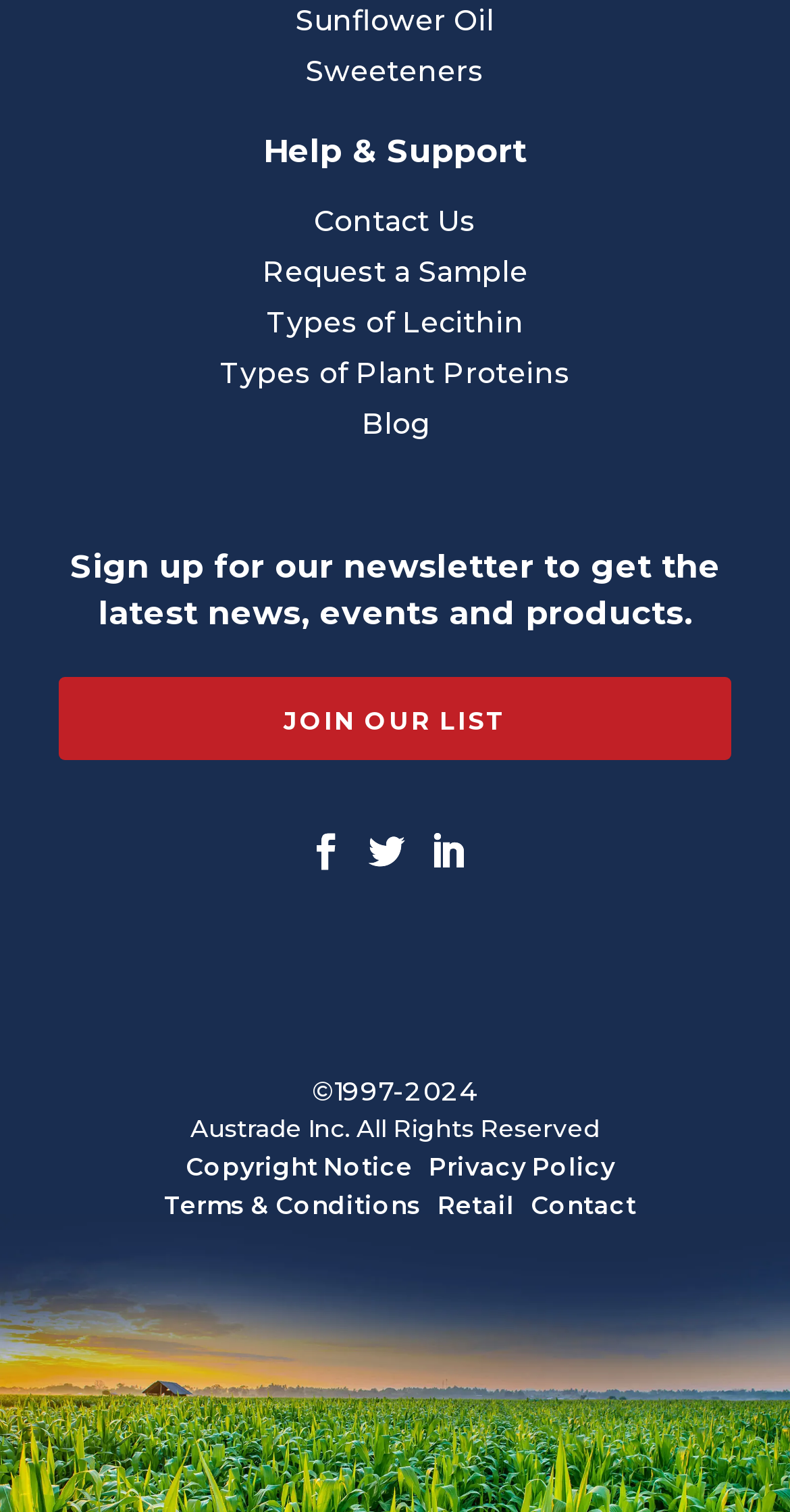Locate the bounding box coordinates of the area you need to click to fulfill this instruction: 'Click on the 'Contact Us' link'. The coordinates must be in the form of four float numbers ranging from 0 to 1: [left, top, right, bottom].

[0.397, 0.134, 0.603, 0.158]